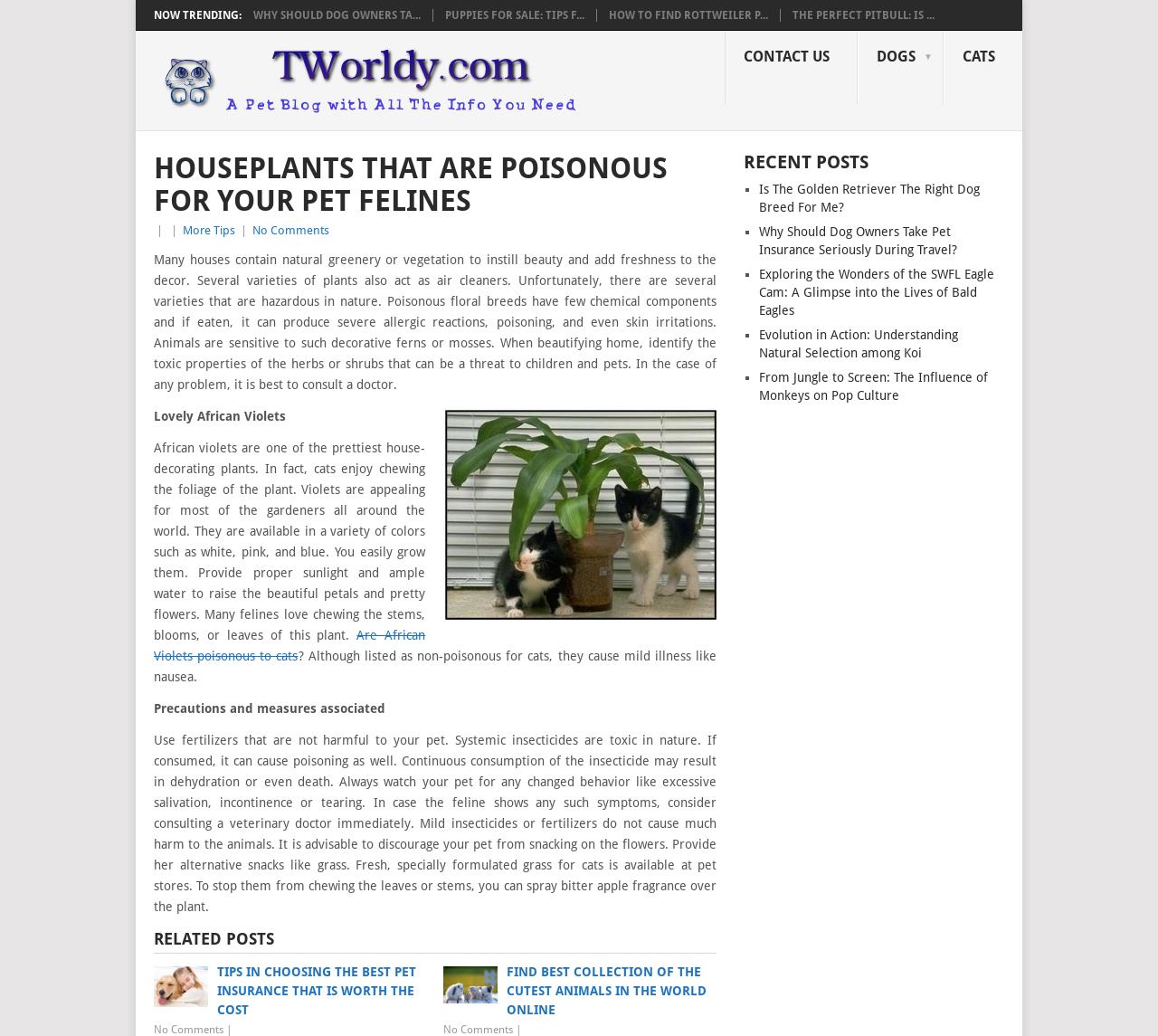What is the name of the pet blog?
Look at the image and respond with a one-word or short phrase answer.

TWorldy.com